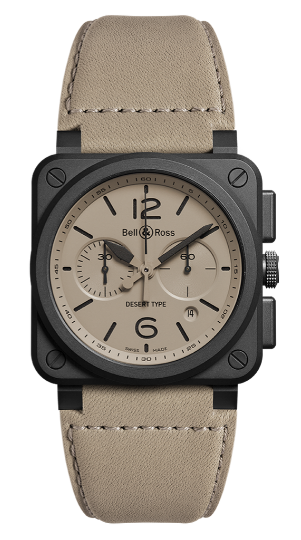Describe all the elements visible in the image meticulously.

The image showcases the Bell & Ross BR03-94 Desert Type watch, a sophisticated timepiece designed for functionality and style. This model features a square case crafted from durable materials, presented in a sleek black finish that underscores its robust aesthetic. The dial is a warm beige, featuring large, legible numerals and markers for easy visibility. The watch also includes a chronograph function, specifically engineered for pilots who require precise timing capabilities. Complementing its functionality, the watch is fitted with a beige leather strap, enhancing its desert-inspired theme and providing comfort during wear. This timepiece embodies the essence of tactical elegance, making it ideal for both professional and casual settings.